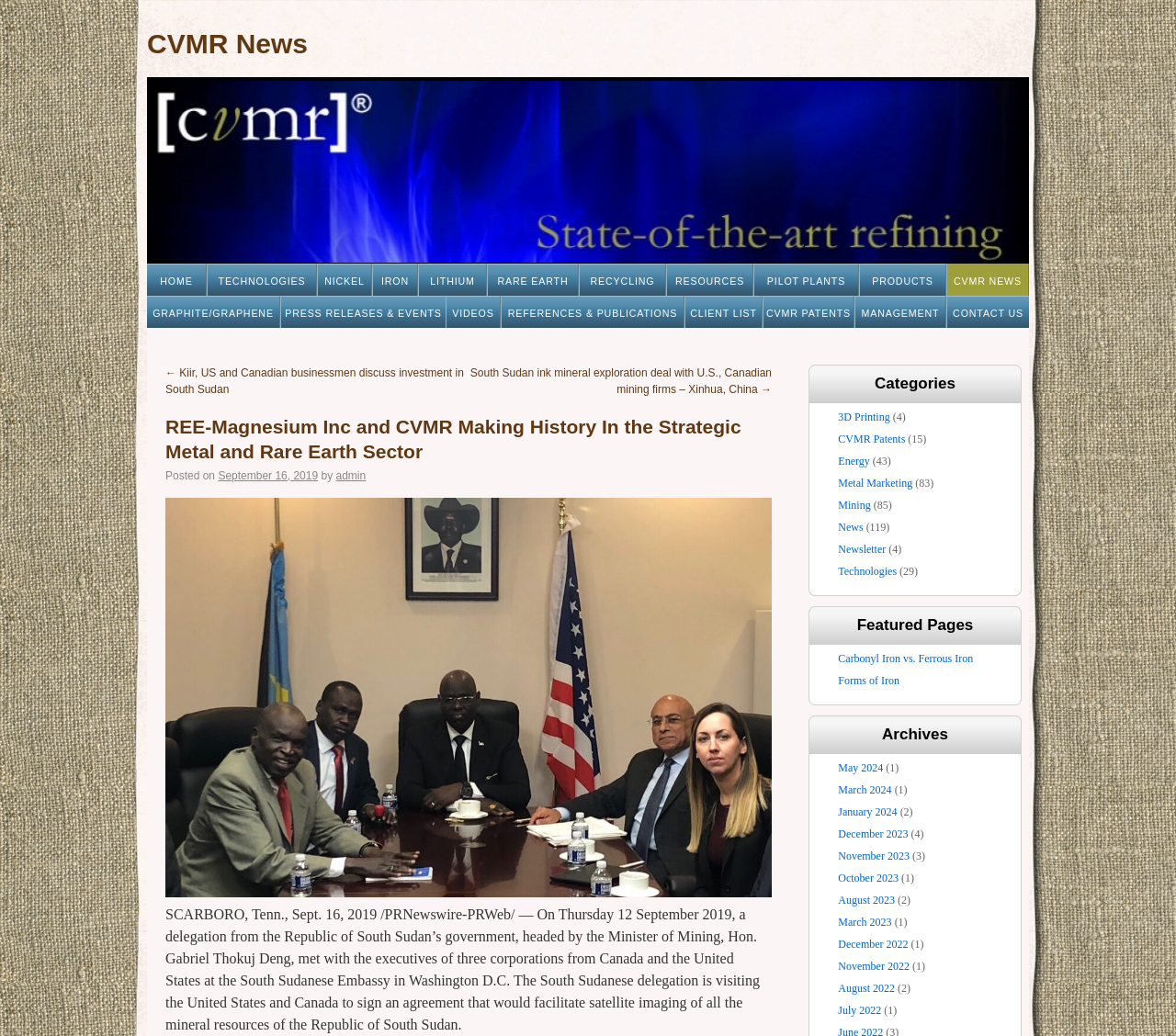How many featured pages are listed?
Look at the screenshot and respond with one word or a short phrase.

2